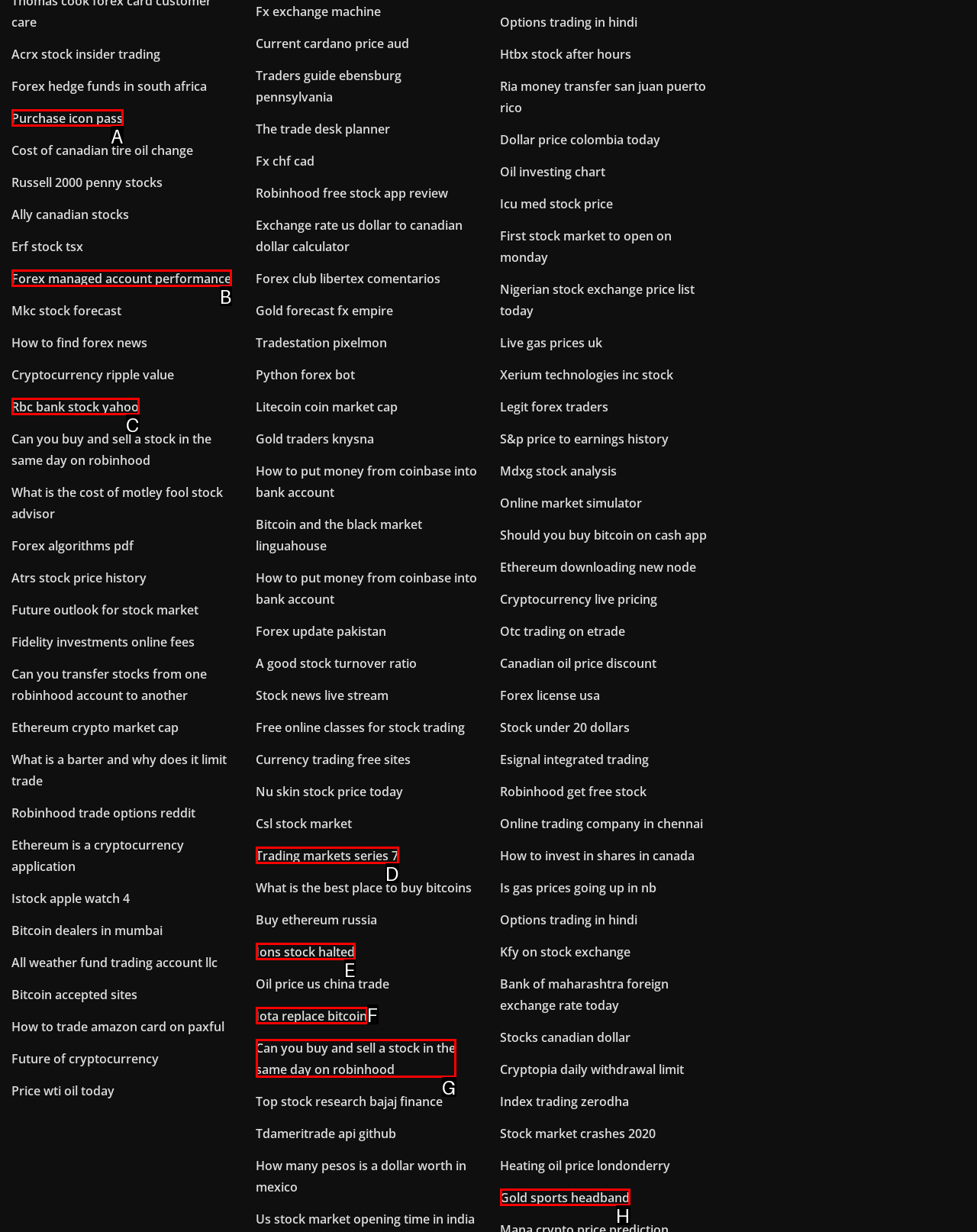Look at the description: Trading markets series 7
Determine the letter of the matching UI element from the given choices.

D